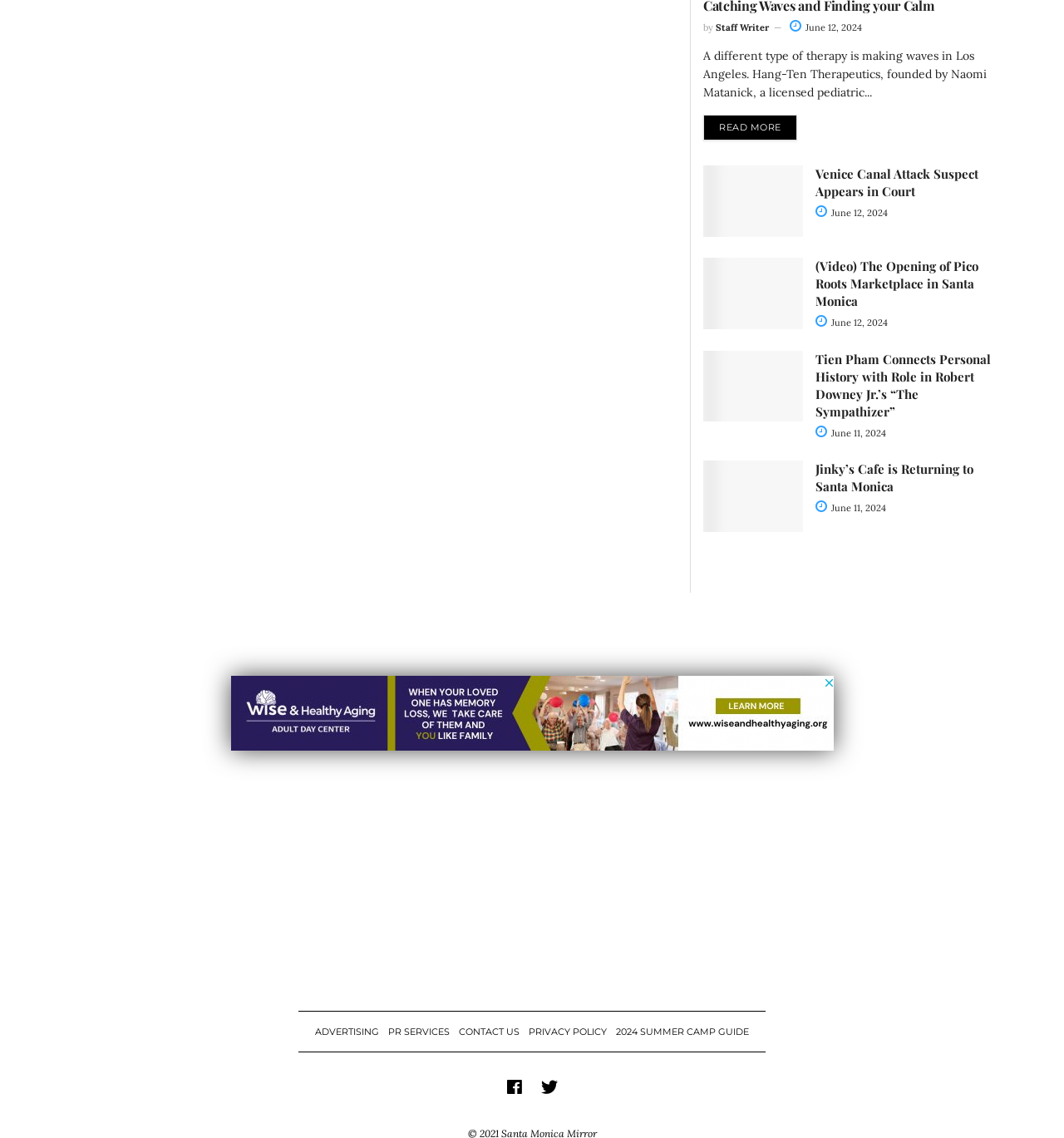Provide a thorough and detailed response to the question by examining the image: 
What is the date of the Venice Canal Attack Suspect Appears in Court article?

The answer can be found in the second article on the webpage, which has a link with the text ' June 12, 2024'.